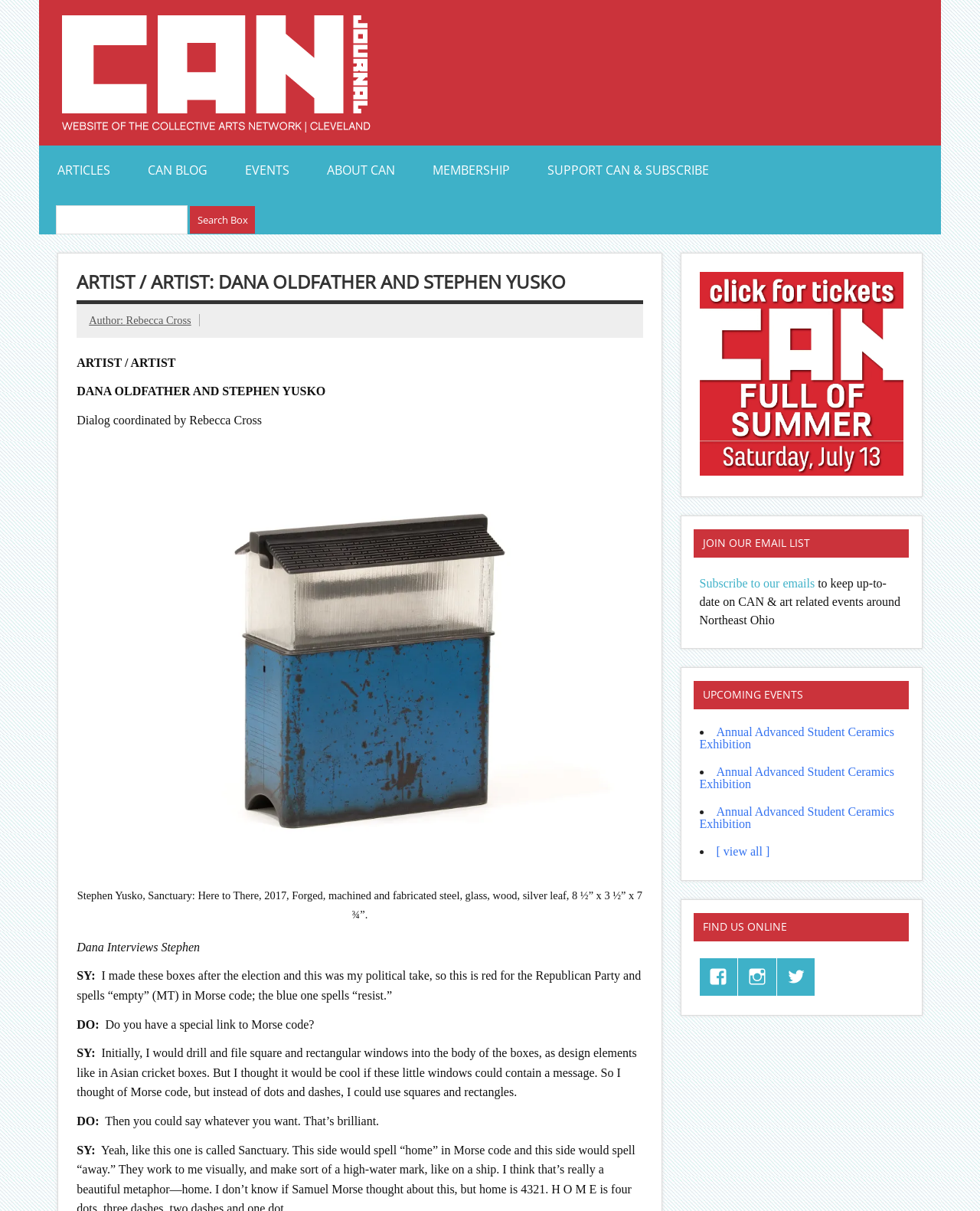Can you pinpoint the bounding box coordinates for the clickable element required for this instruction: "View upcoming events"? The coordinates should be four float numbers between 0 and 1, i.e., [left, top, right, bottom].

[0.708, 0.562, 0.927, 0.586]